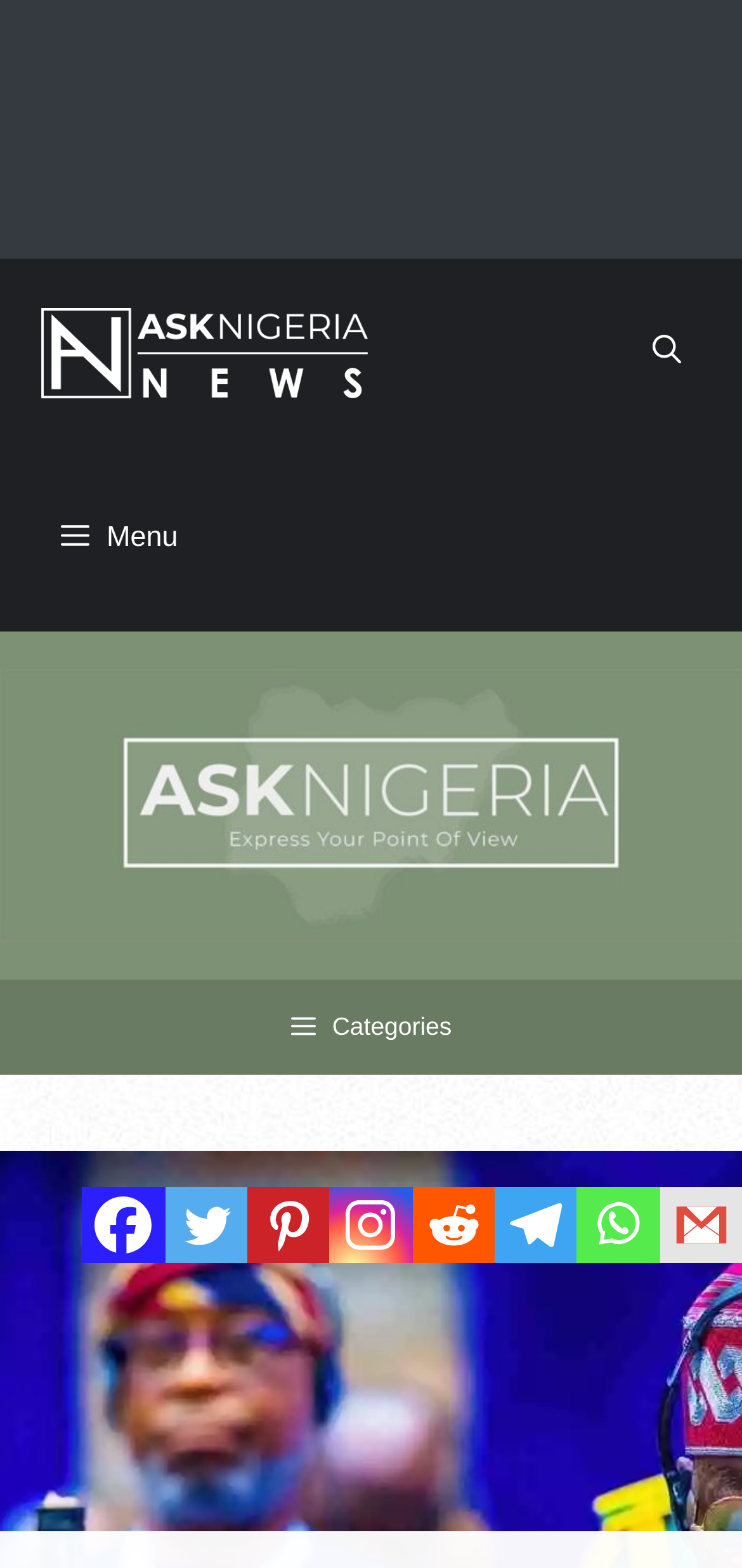Can you find the bounding box coordinates for the element that needs to be clicked to execute this instruction: "Visit 'Ask Nigeria'"? The coordinates should be given as four float numbers between 0 and 1, i.e., [left, top, right, bottom].

[0.026, 0.176, 0.513, 0.273]